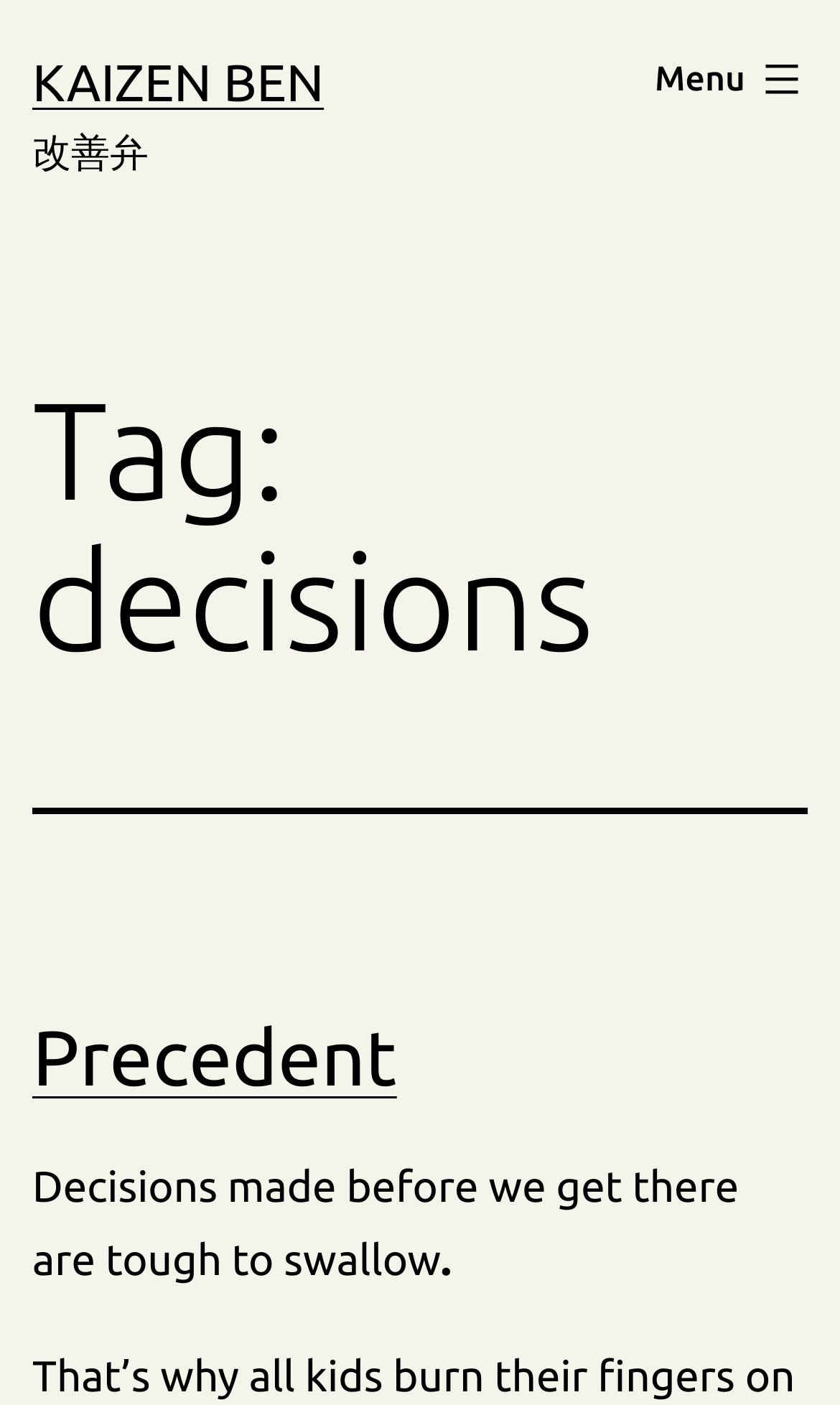Answer the question below with a single word or a brief phrase: 
What is the last character of the static text below the precedent section?

.